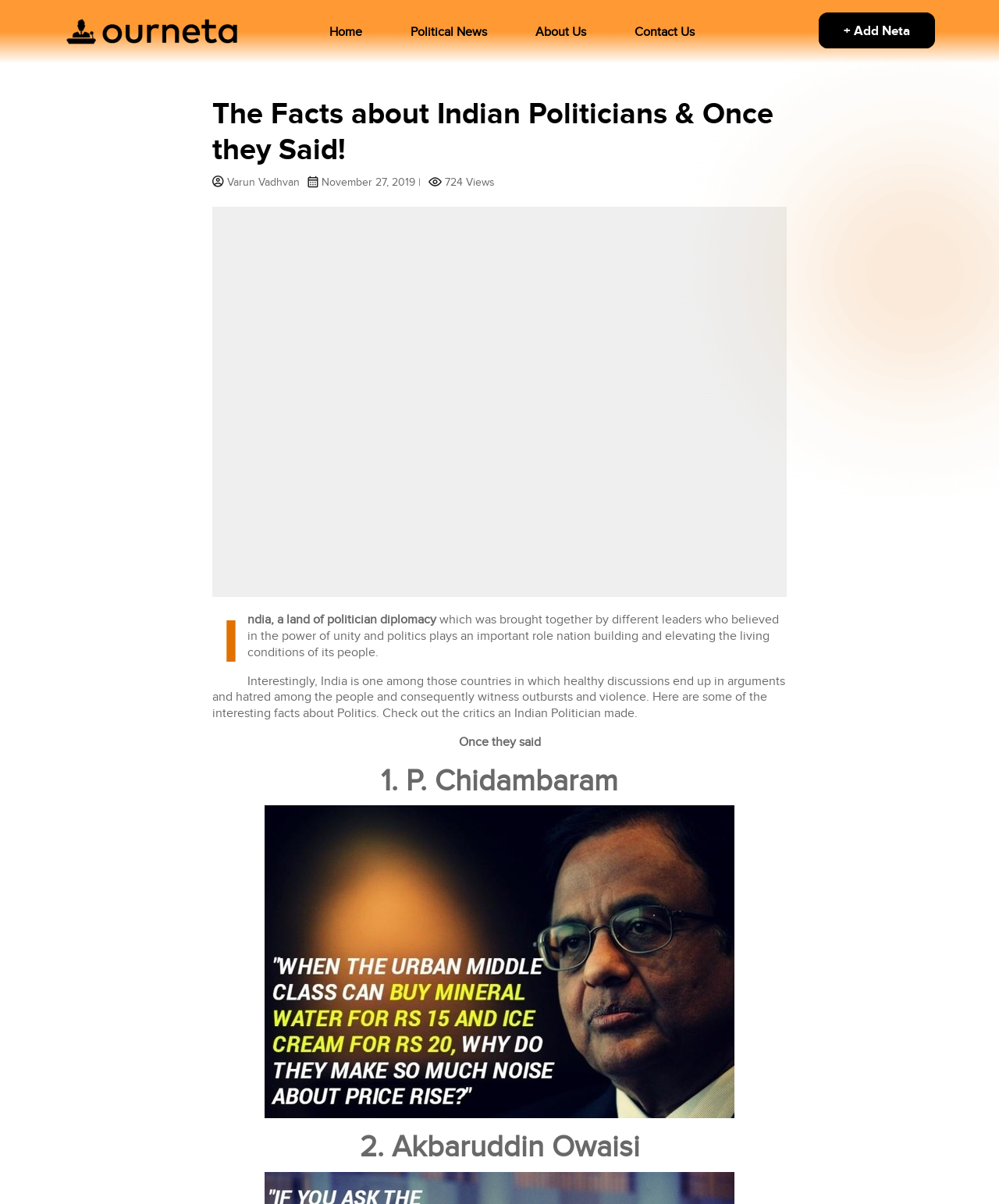What is the topic of the article?
Refer to the screenshot and respond with a concise word or phrase.

Indian Politicians